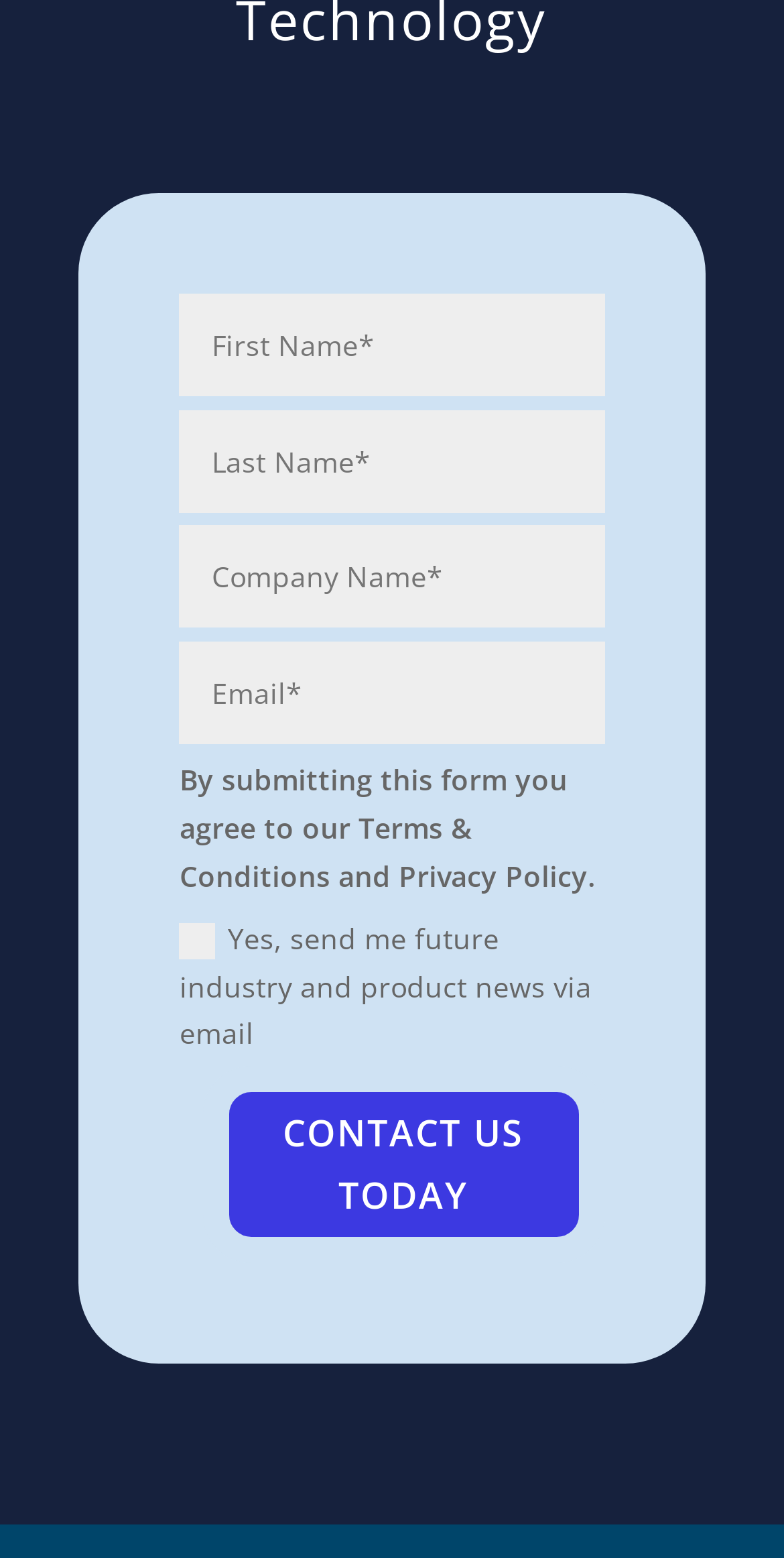Determine the bounding box for the UI element as described: "name="et_pb_contact_lastname_0" placeholder="Last Name*"". The coordinates should be represented as four float numbers between 0 and 1, formatted as [left, top, right, bottom].

[0.229, 0.263, 0.772, 0.329]